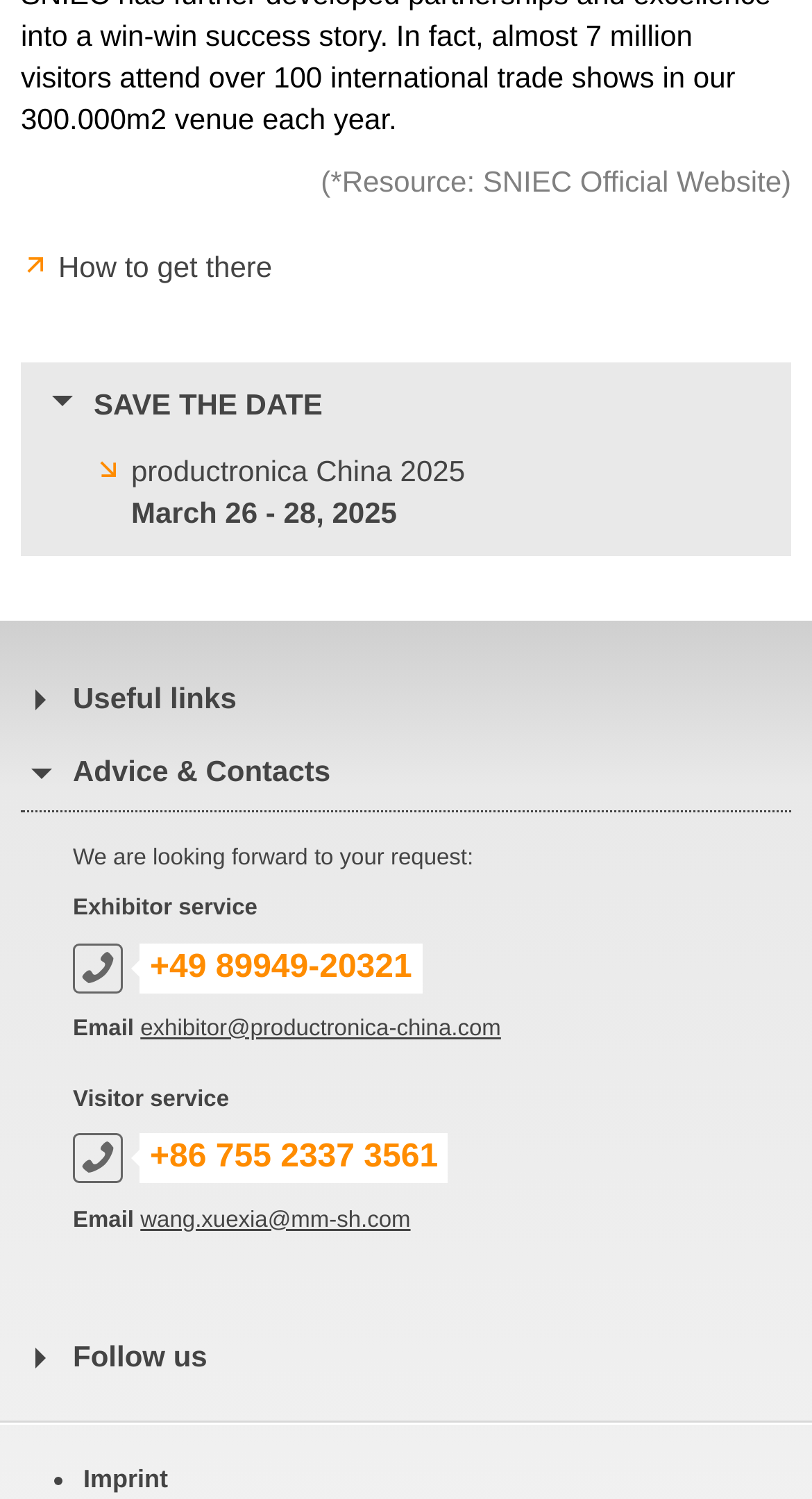Pinpoint the bounding box coordinates of the clickable area necessary to execute the following instruction: "Click on 'How to get there'". The coordinates should be given as four float numbers between 0 and 1, namely [left, top, right, bottom].

[0.026, 0.164, 0.974, 0.192]